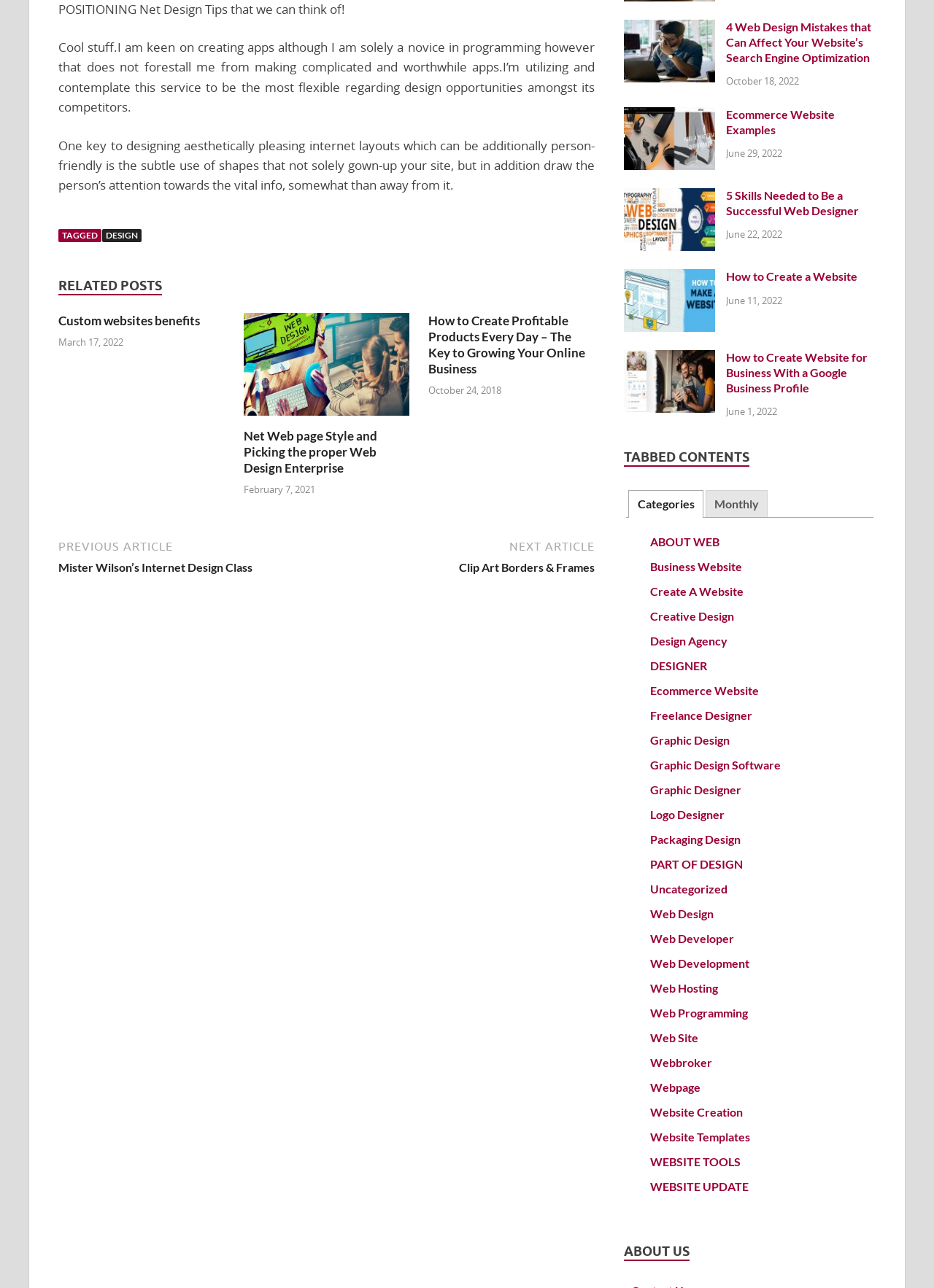Please identify the bounding box coordinates of the element that needs to be clicked to perform the following instruction: "View 'RELATED POSTS'".

[0.062, 0.215, 0.173, 0.229]